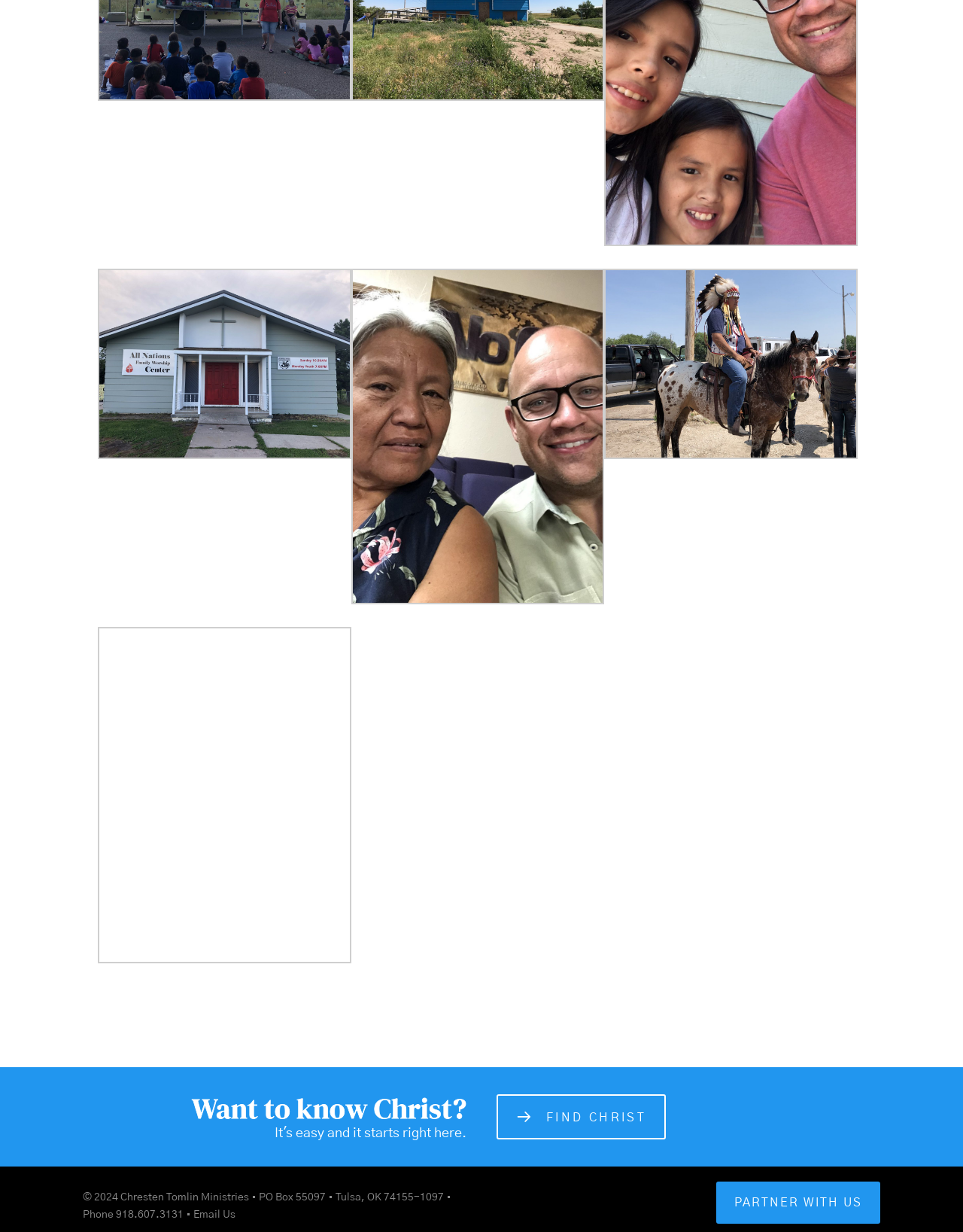Find the bounding box coordinates of the UI element according to this description: "Scroll to Top".

None